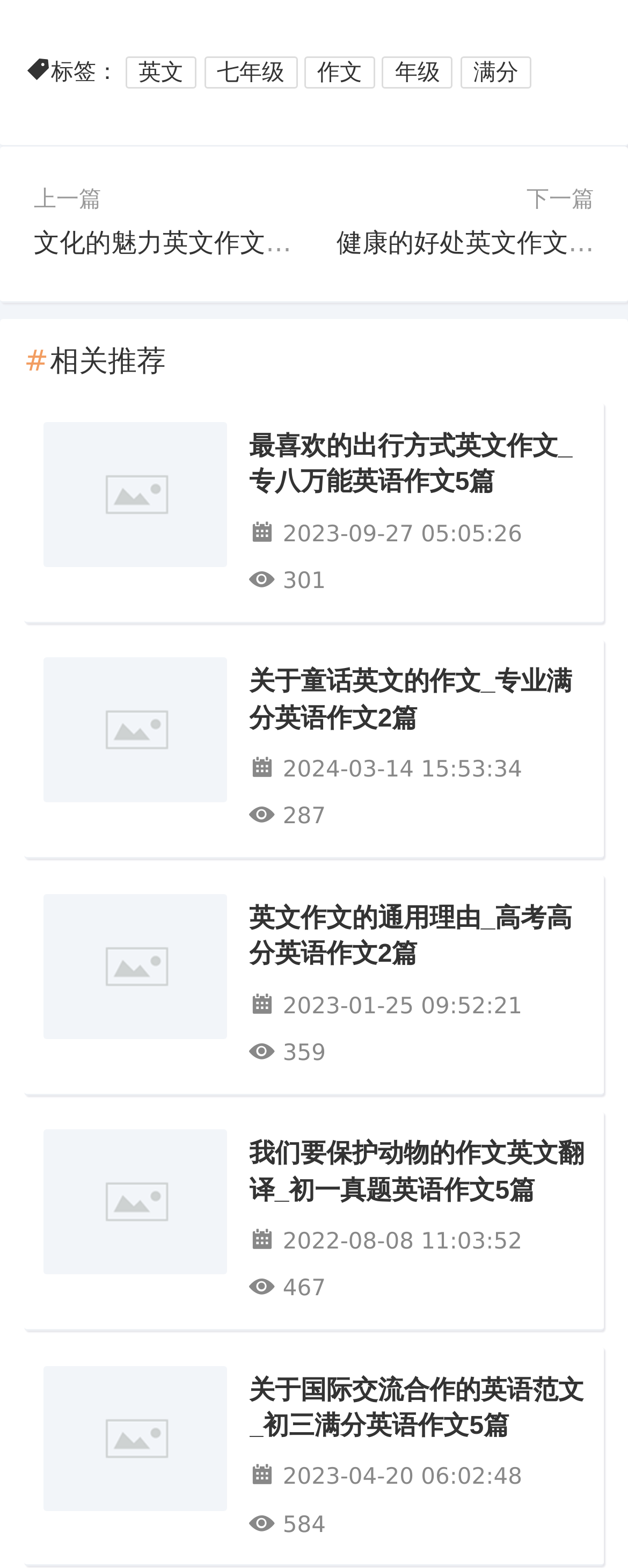Identify the bounding box coordinates of the clickable section necessary to follow the following instruction: "Browse the recommended article '最喜欢的出行方式英文作文_专八万能英语作文5篇'". The coordinates should be presented as four float numbers from 0 to 1, i.e., [left, top, right, bottom].

[0.396, 0.274, 0.932, 0.32]